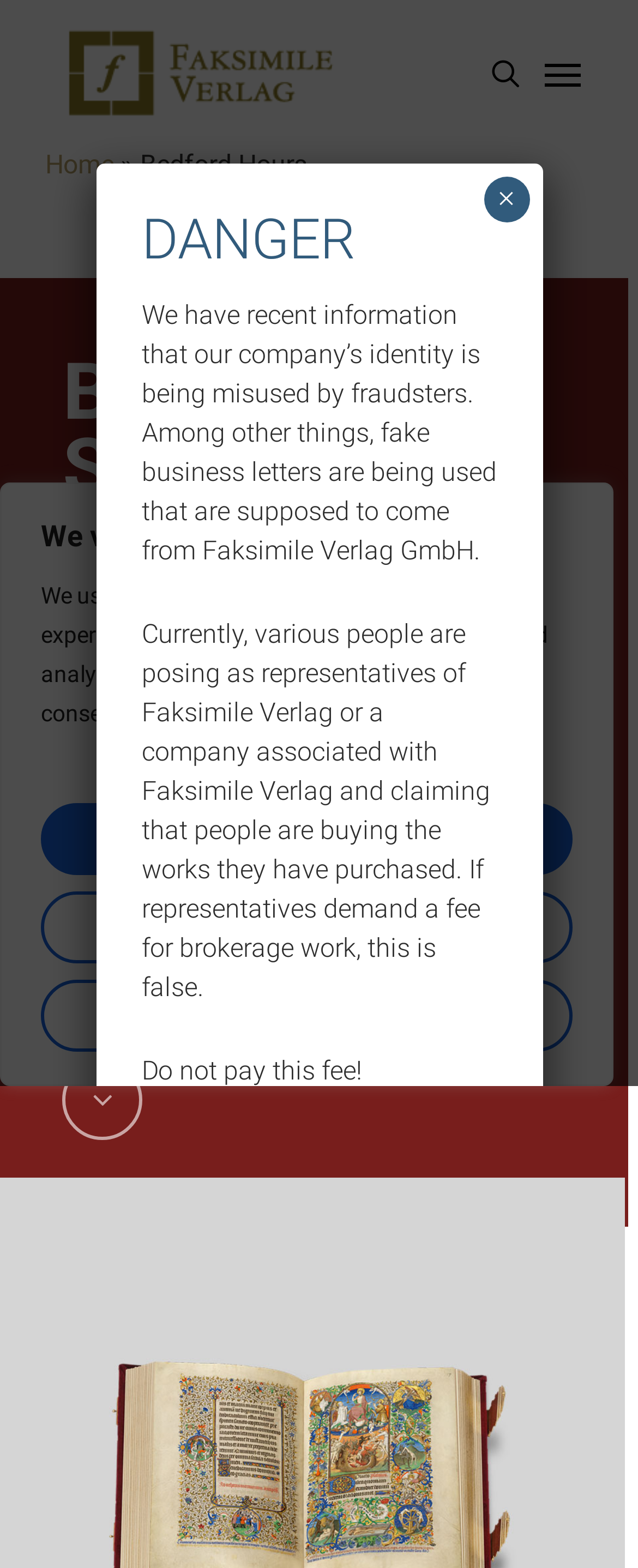Please locate the bounding box coordinates for the element that should be clicked to achieve the following instruction: "View Prayer Requests". Ensure the coordinates are given as four float numbers between 0 and 1, i.e., [left, top, right, bottom].

None